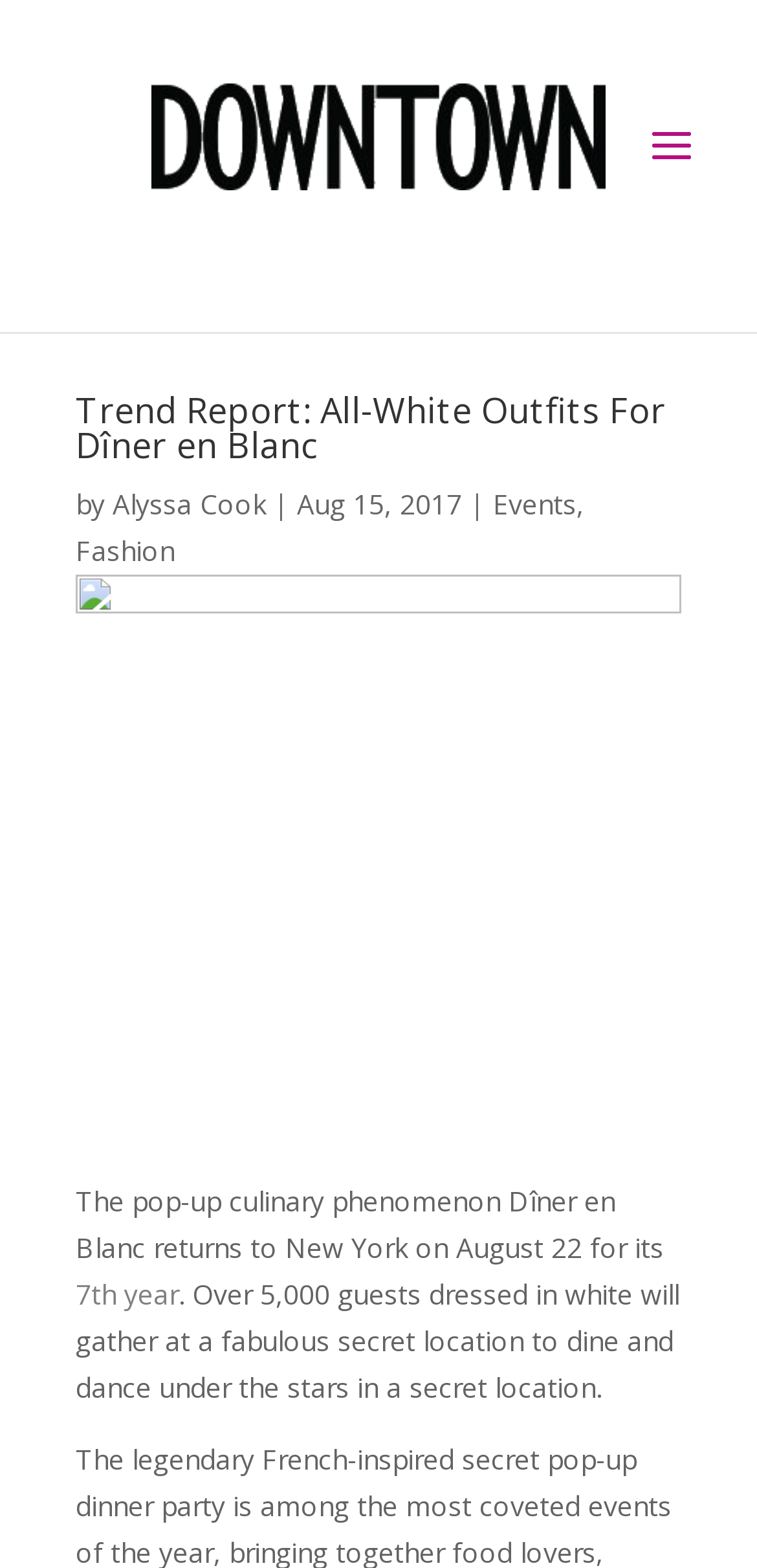Please locate and generate the primary heading on this webpage.

Trend Report: All-White Outfits For Dîner en Blanc